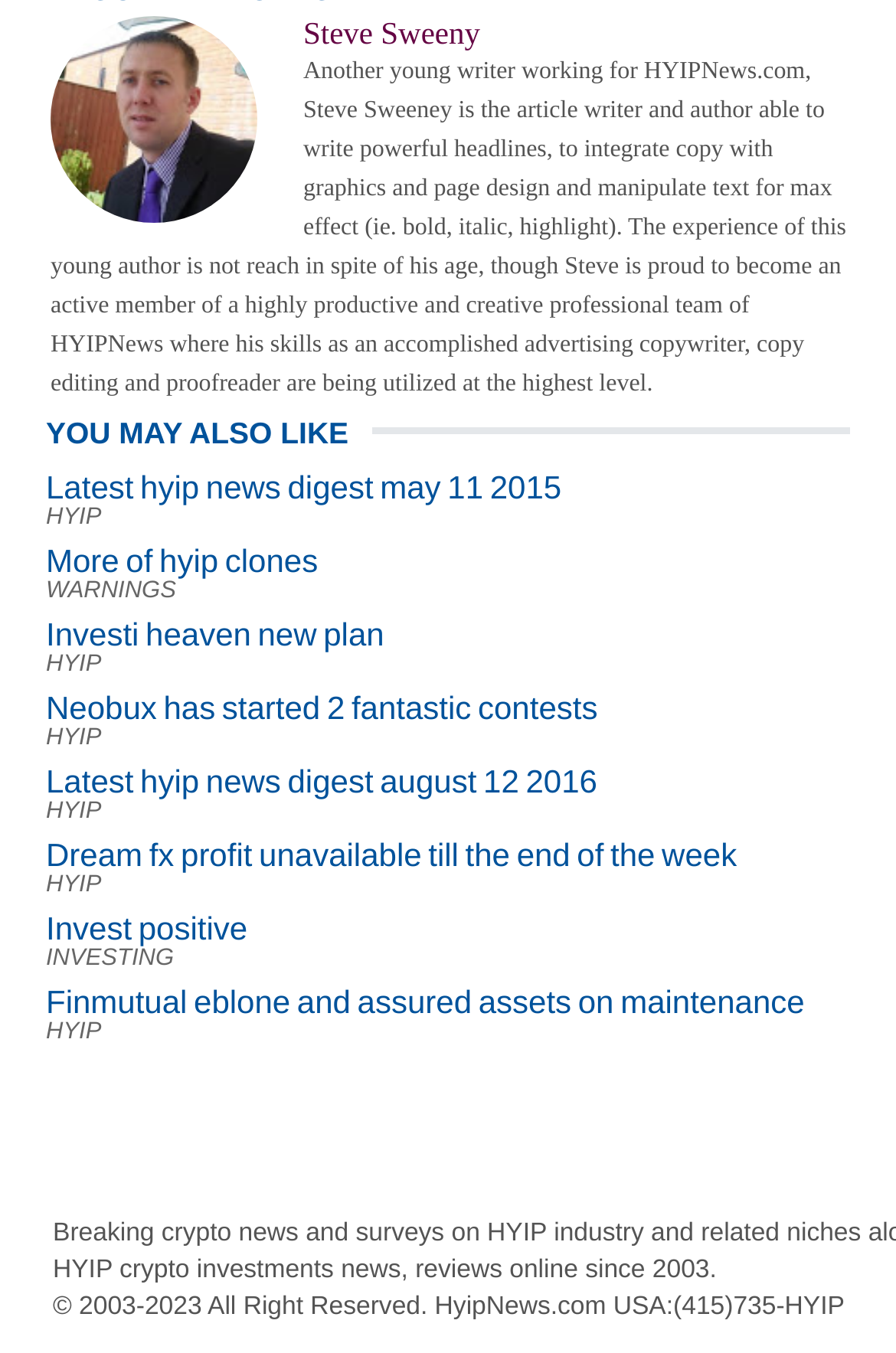Determine the bounding box coordinates of the UI element described by: "Invest positive".

[0.051, 0.673, 0.276, 0.7]